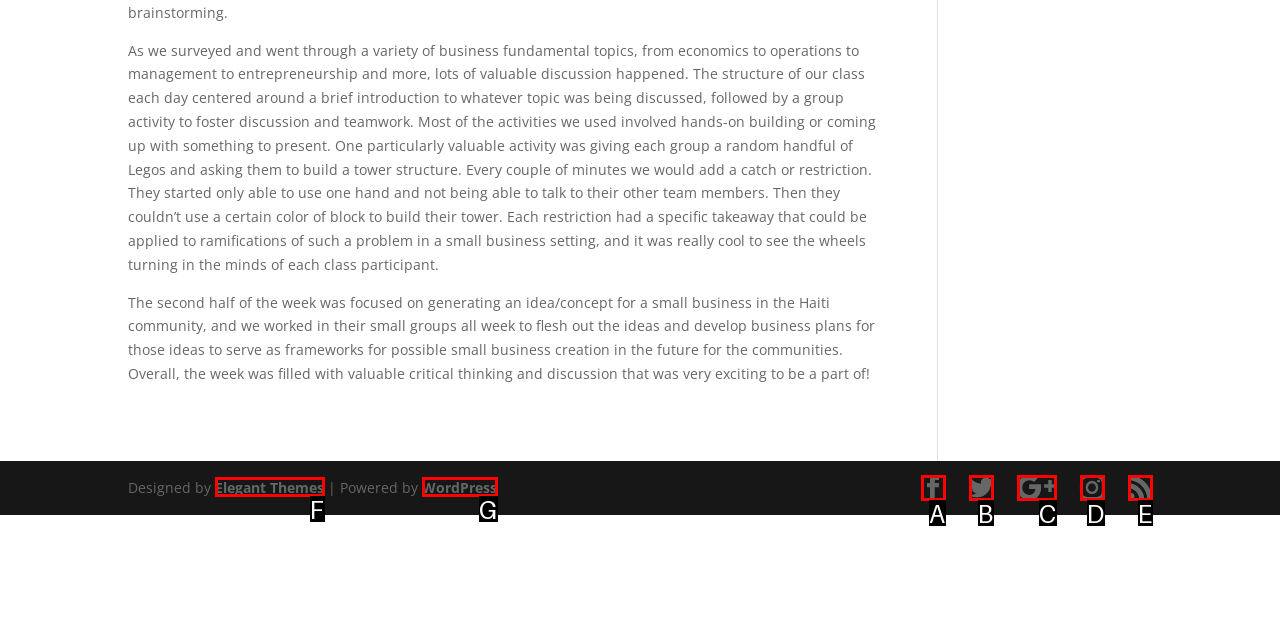Which HTML element among the options matches this description: Elegant Themes? Answer with the letter representing your choice.

F